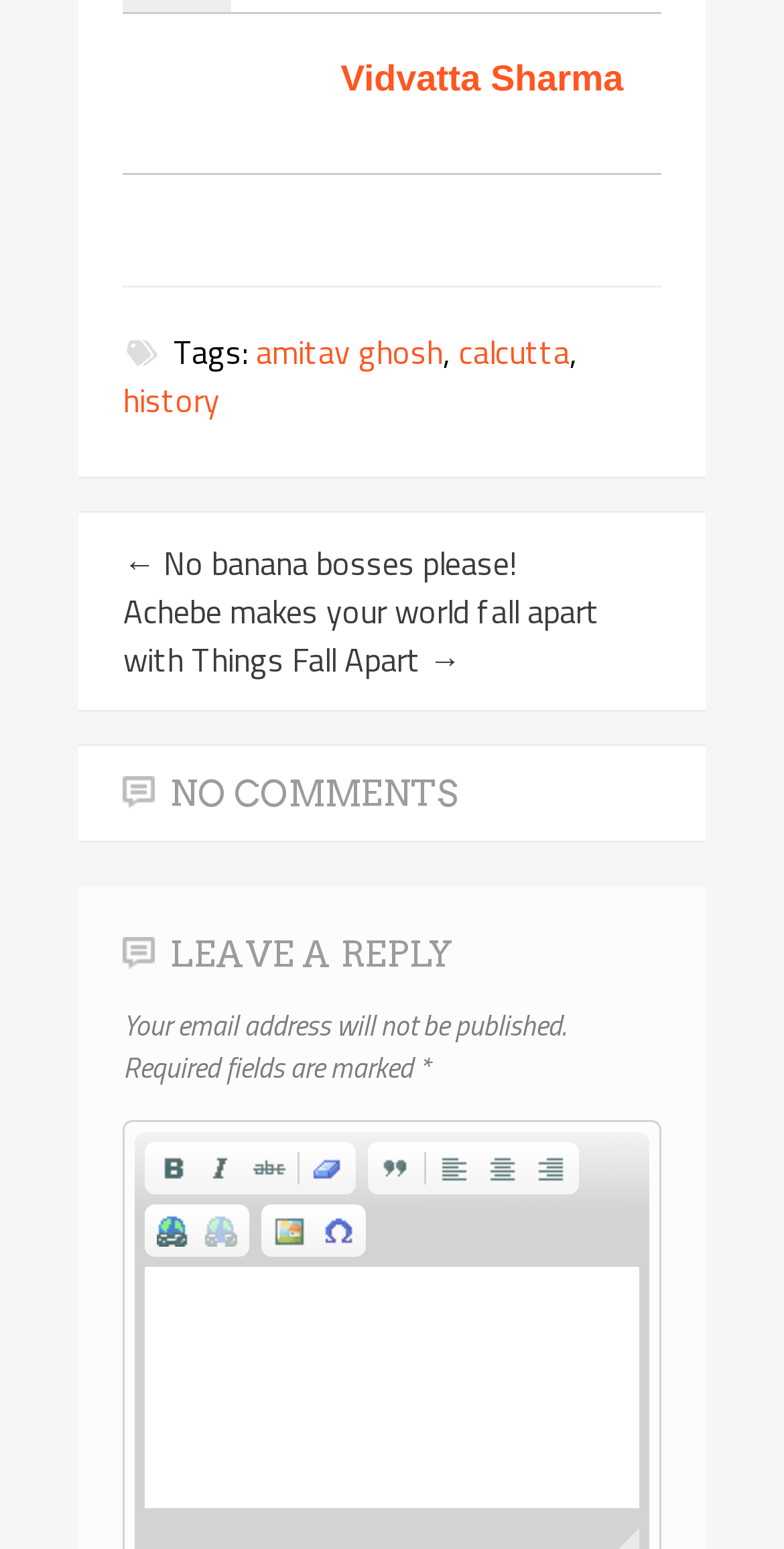What is the text above the comment box?
Please describe in detail the information shown in the image to answer the question.

The text above the comment box is a heading element that contains the text 'LEAVE A REPLY'. This element is located below the 'NO COMMENTS' heading and above the comment box.